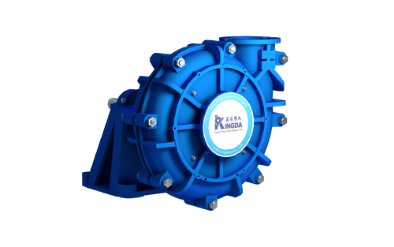Please answer the following question using a single word or phrase: 
What is the benefit of the double pump casing structure?

high efficiency